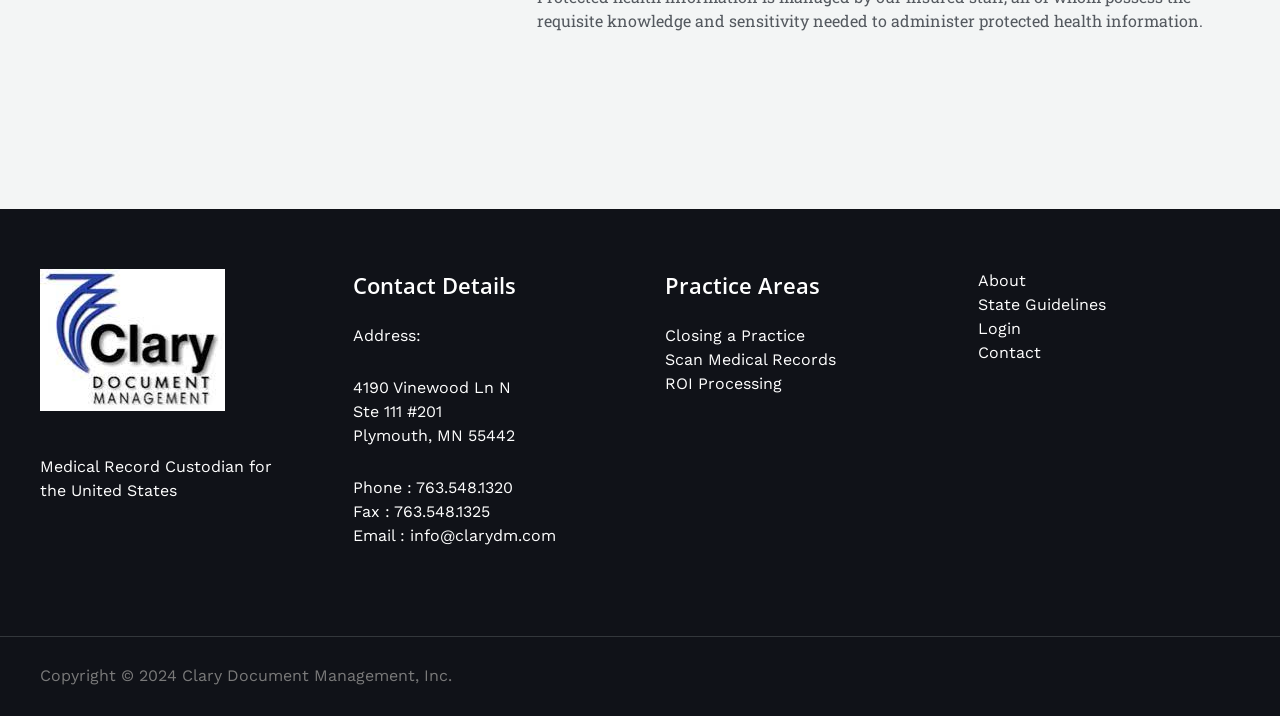Identify the bounding box for the UI element described as: "Closing a Practice". Ensure the coordinates are four float numbers between 0 and 1, formatted as [left, top, right, bottom].

[0.52, 0.455, 0.629, 0.481]